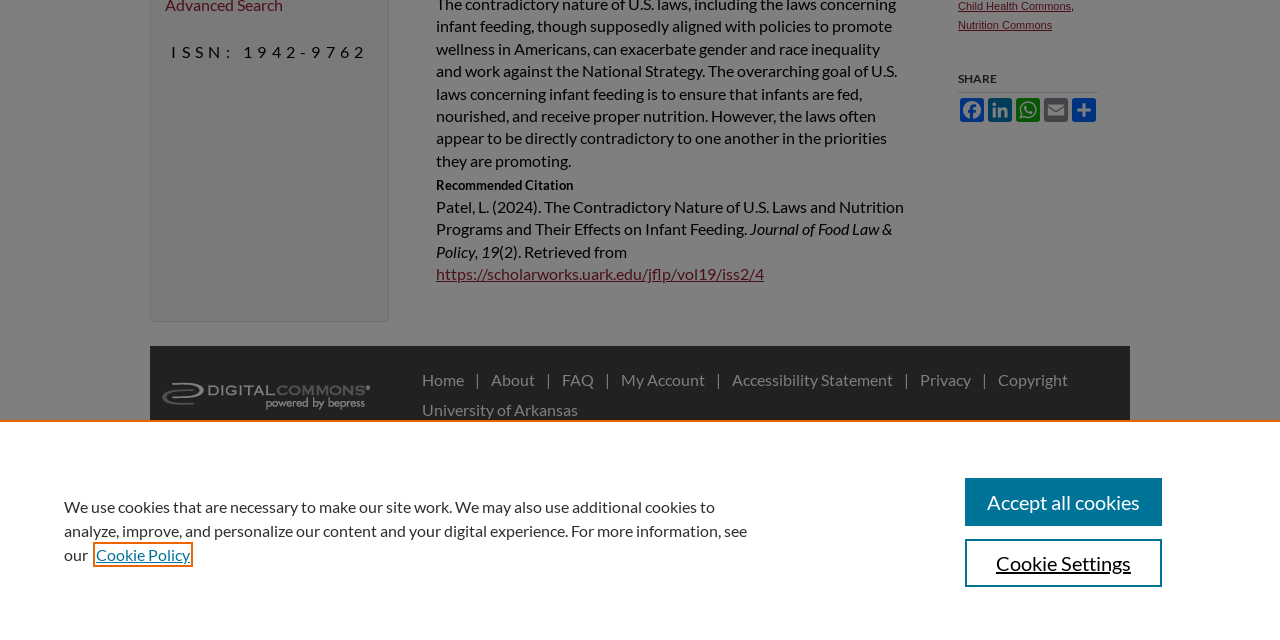Determine the bounding box coordinates of the UI element described below. Use the format (top-left x, top-left y, bottom-right x, bottom-right y) with floating point numbers between 0 and 1: LinkedIn

[0.77, 0.153, 0.792, 0.19]